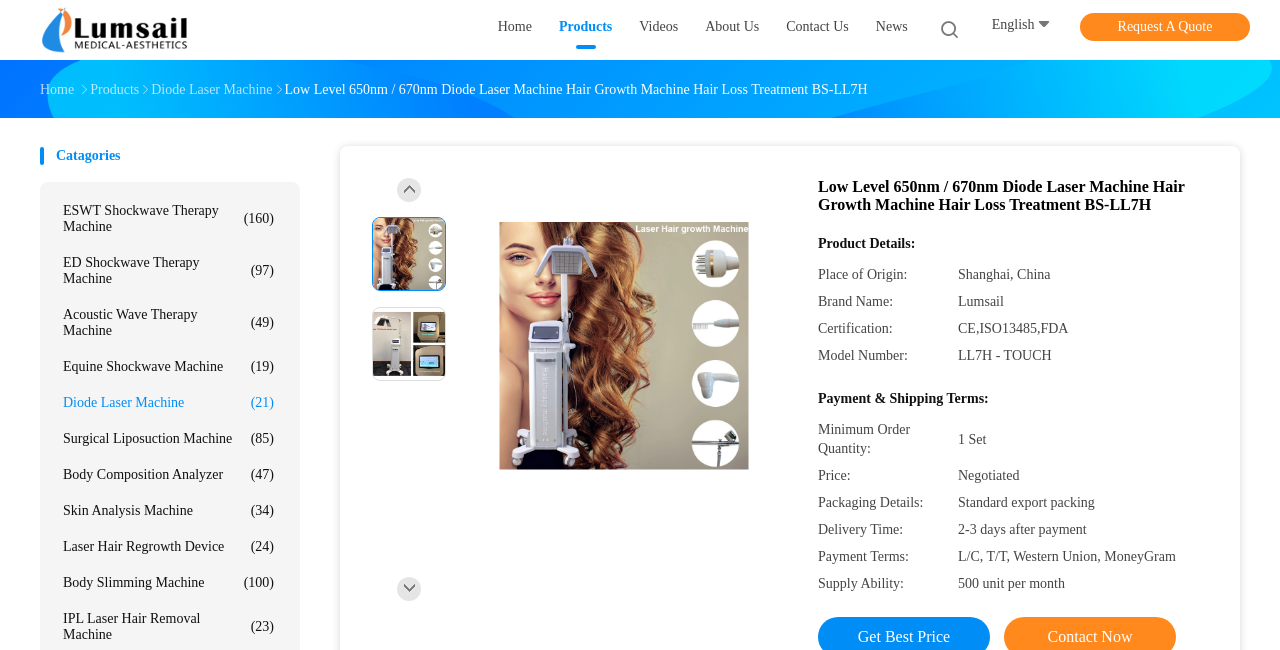Locate the bounding box coordinates of the clickable region to complete the following instruction: "Click the 'Request A Quote' link."

[0.844, 0.02, 0.977, 0.063]